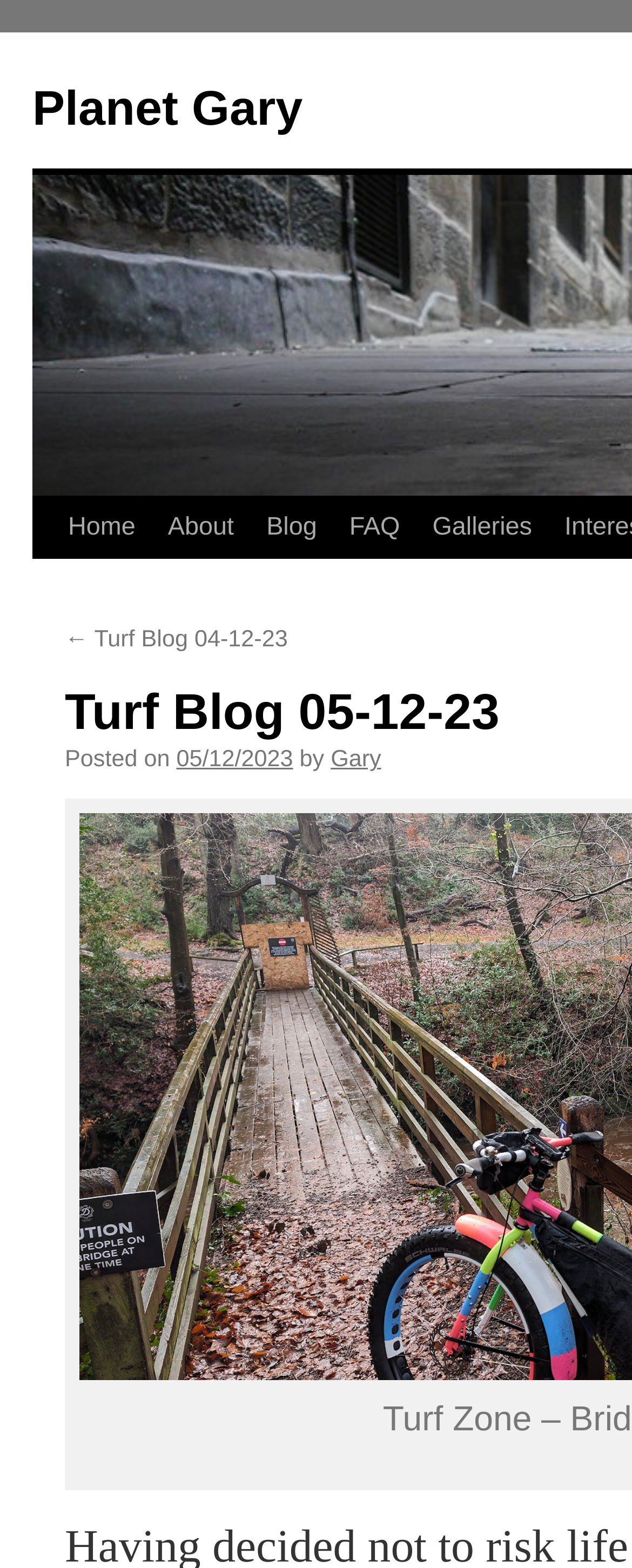Answer the question in one word or a short phrase:
What is the previous blog post?

Turf Blog 04-12-23